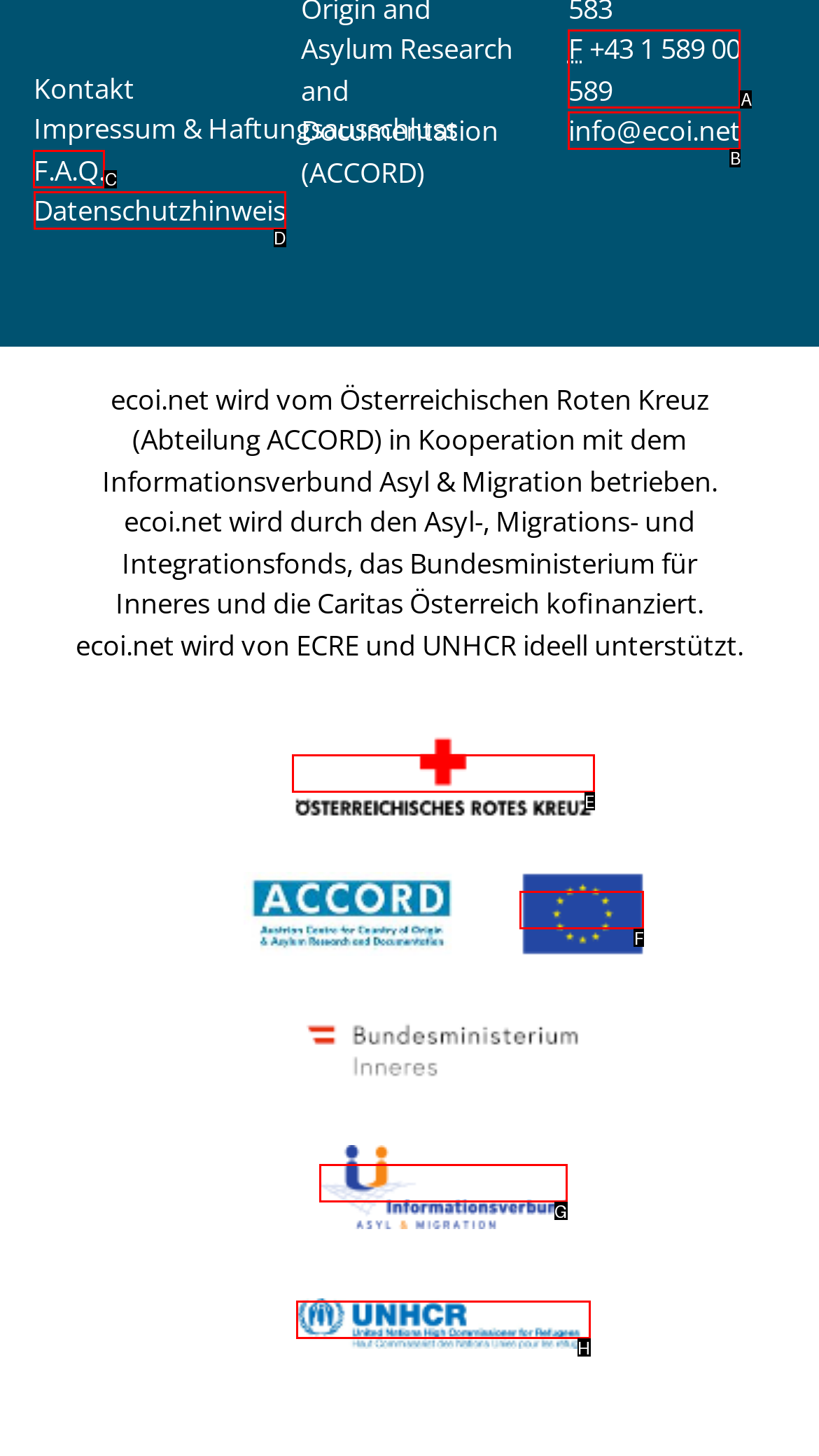Choose the letter of the UI element necessary for this task: go to F.A.Q. page
Answer with the correct letter.

C